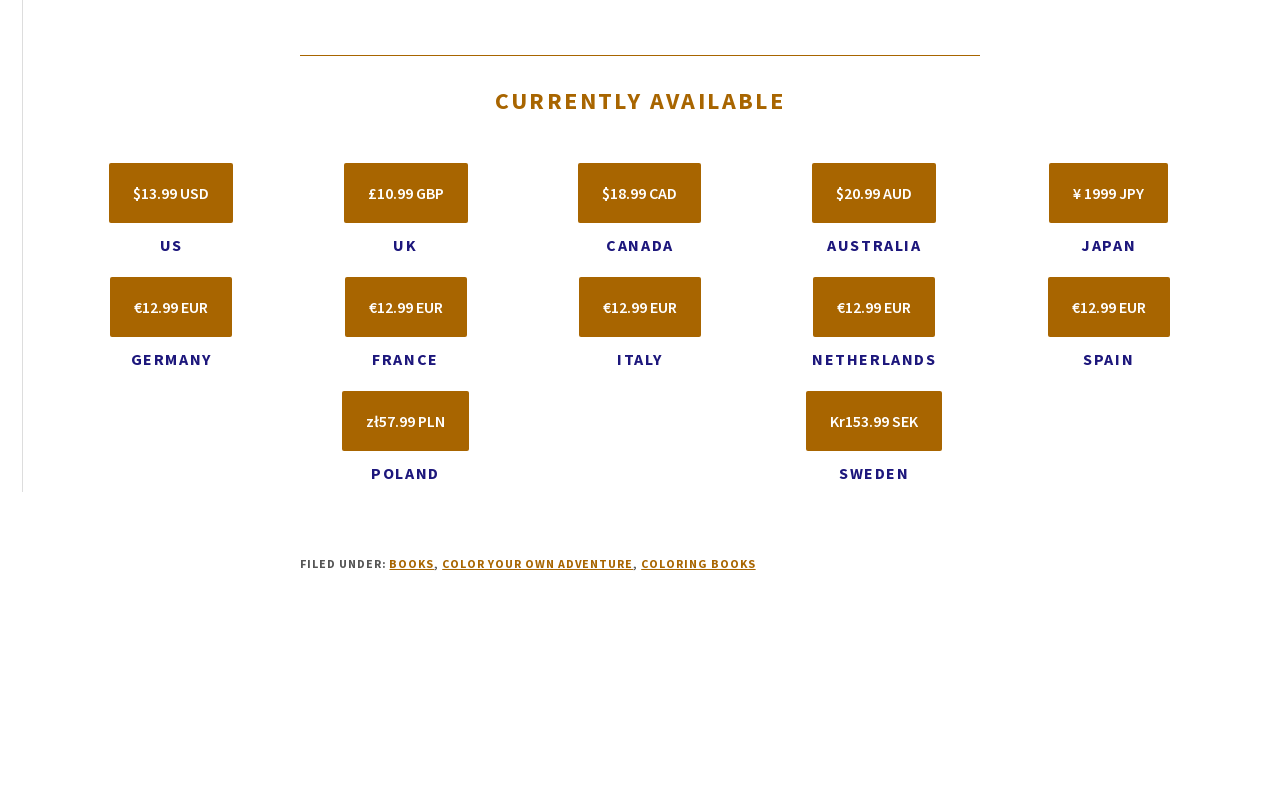Using the element description Color Your Own Adventure, predict the bounding box coordinates for the UI element. Provide the coordinates in (top-left x, top-left y, bottom-right x, bottom-right y) format with values ranging from 0 to 1.

[0.345, 0.707, 0.495, 0.726]